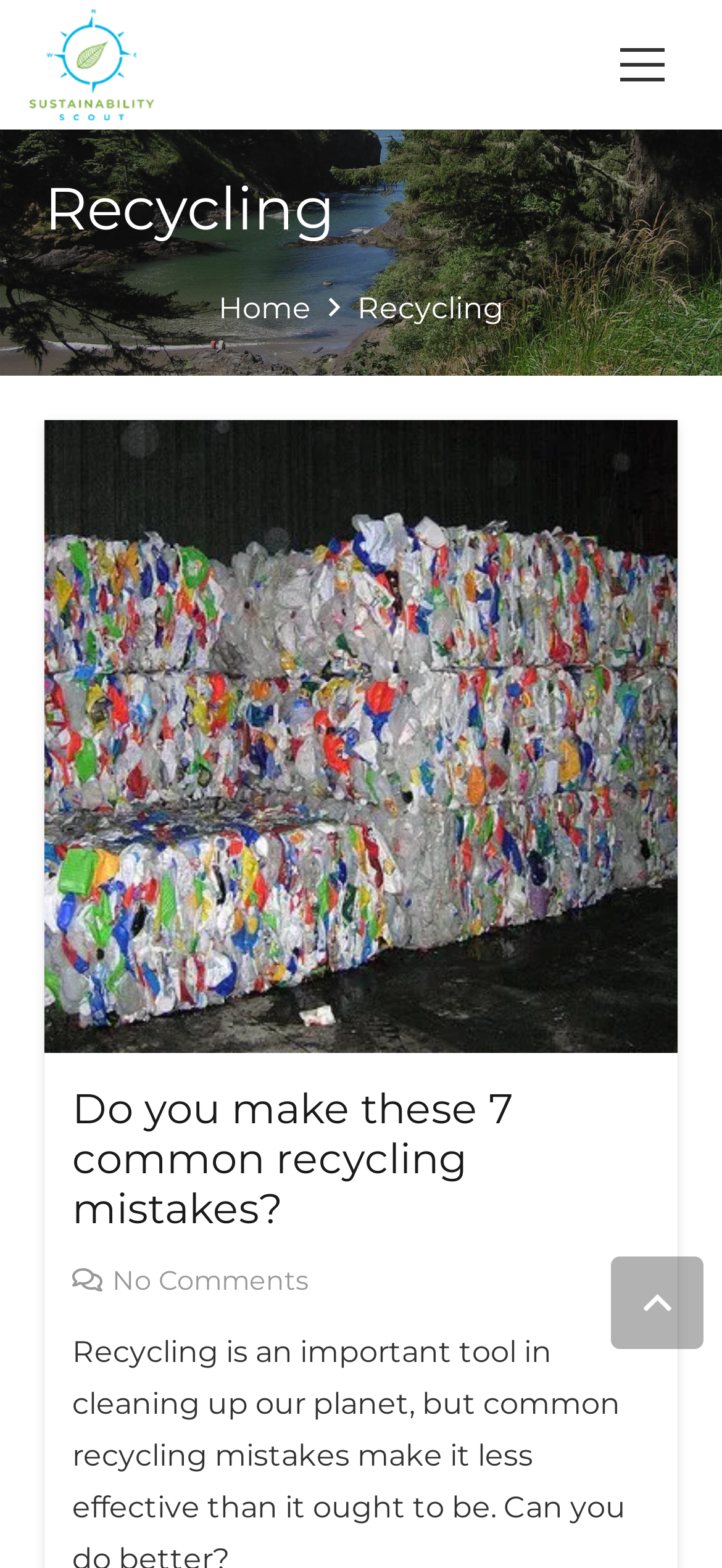Please provide a comprehensive answer to the question below using the information from the image: Where is the 'Back to top' button located?

The 'Back to top' button is located at the bottom right corner of the webpage, with a bounding box of [0.846, 0.801, 0.974, 0.86].